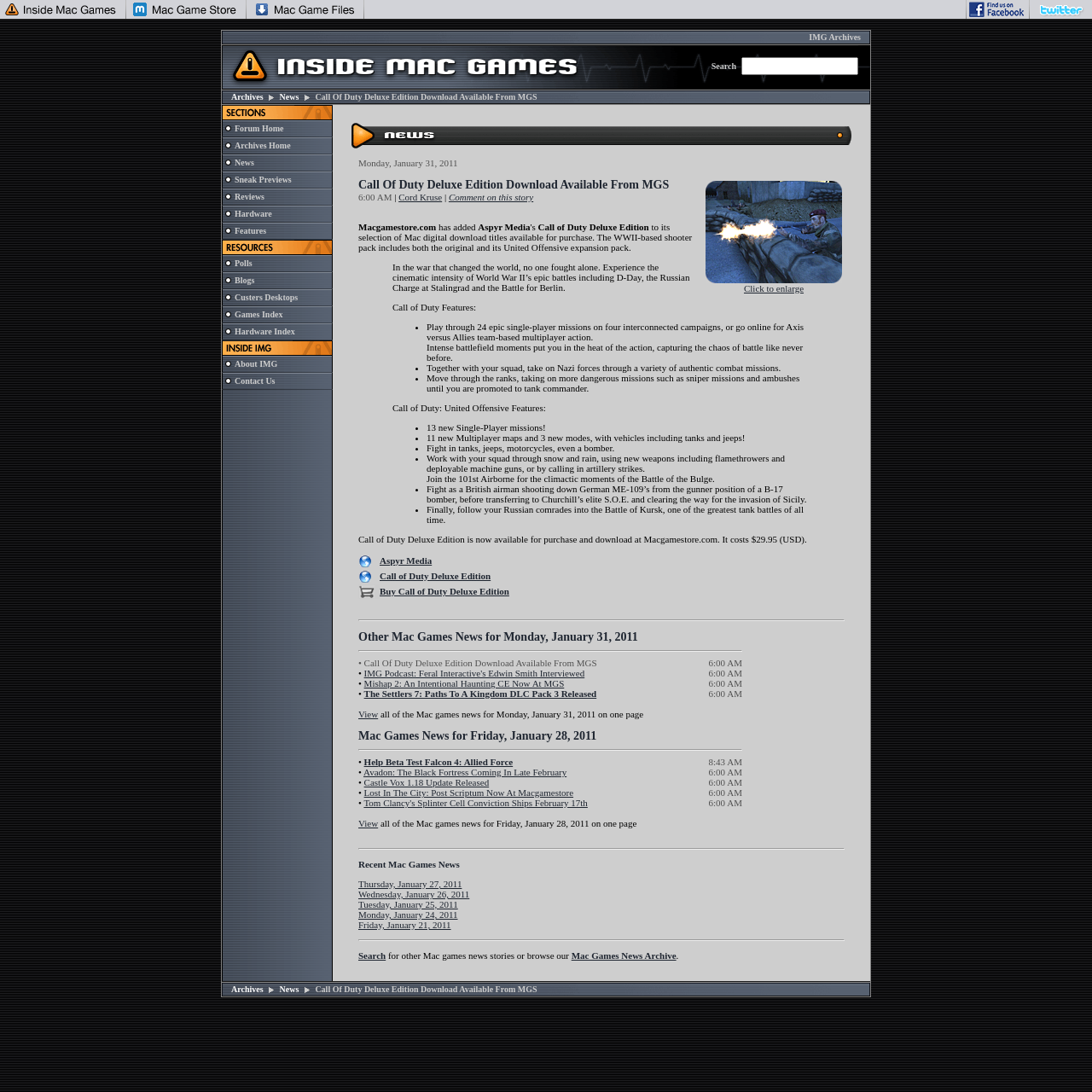Locate the bounding box of the UI element defined by this description: "Click to enlarge". The coordinates should be given as four float numbers between 0 and 1, formatted as [left, top, right, bottom].

[0.646, 0.252, 0.771, 0.269]